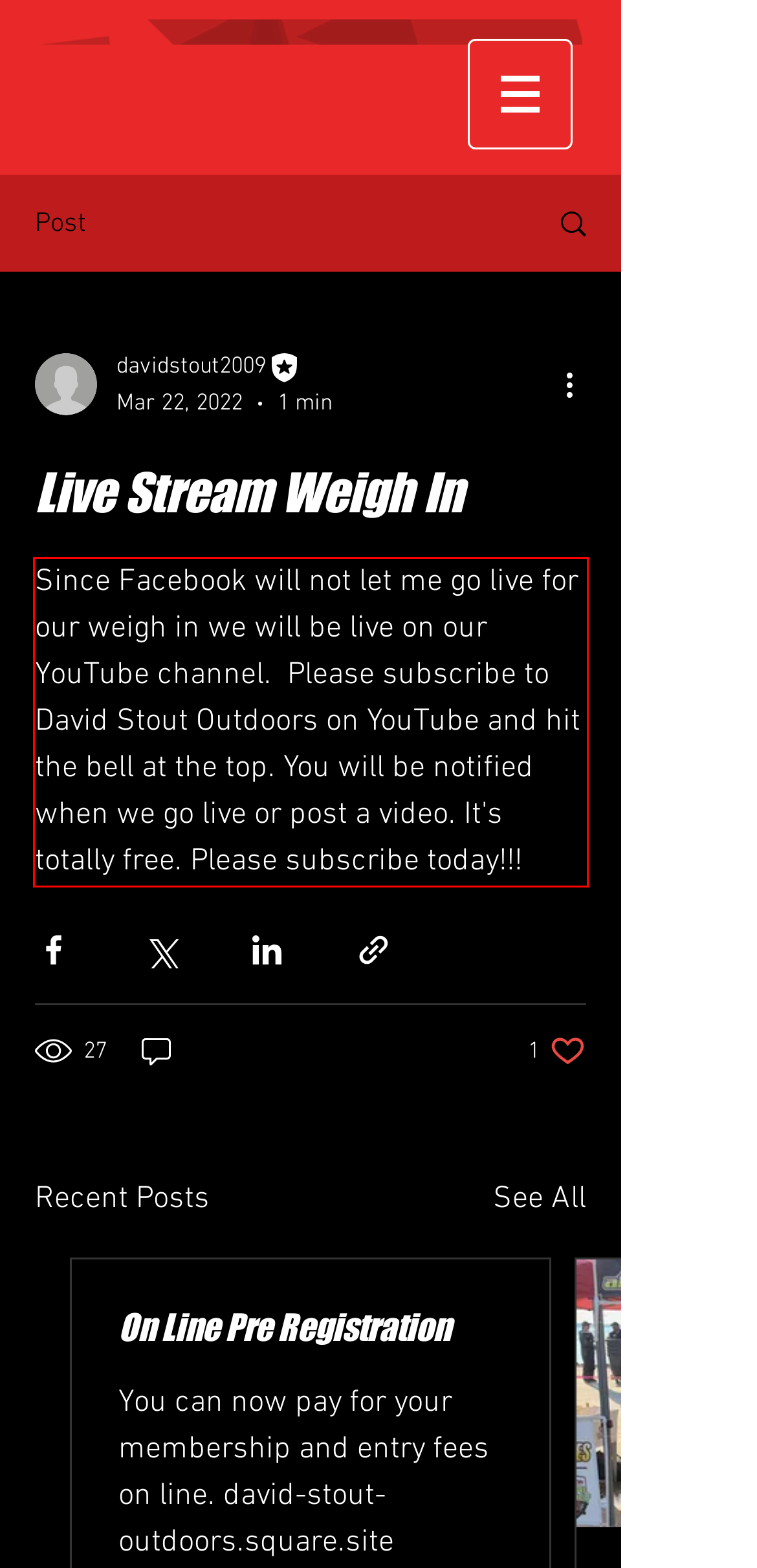Analyze the webpage screenshot and use OCR to recognize the text content in the red bounding box.

Since Facebook will not let me go live for our weigh in we will be live on our YouTube channel. Please subscribe to David Stout Outdoors on YouTube and hit the bell at the top. You will be notified when we go live or post a video. It's totally free. Please subscribe today!!!